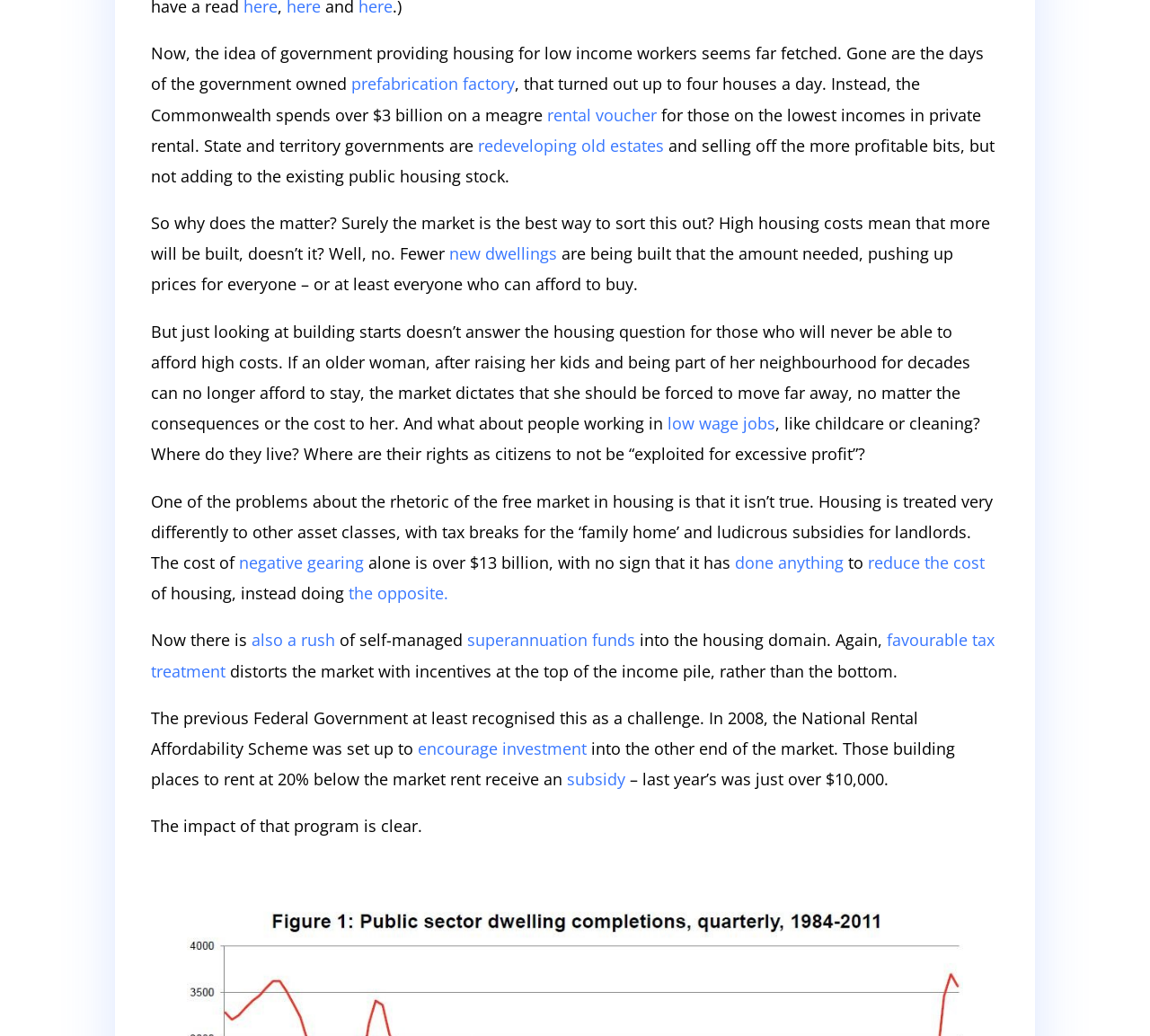Determine the bounding box coordinates for the area you should click to complete the following instruction: "Explore low wage jobs".

[0.58, 0.398, 0.674, 0.419]